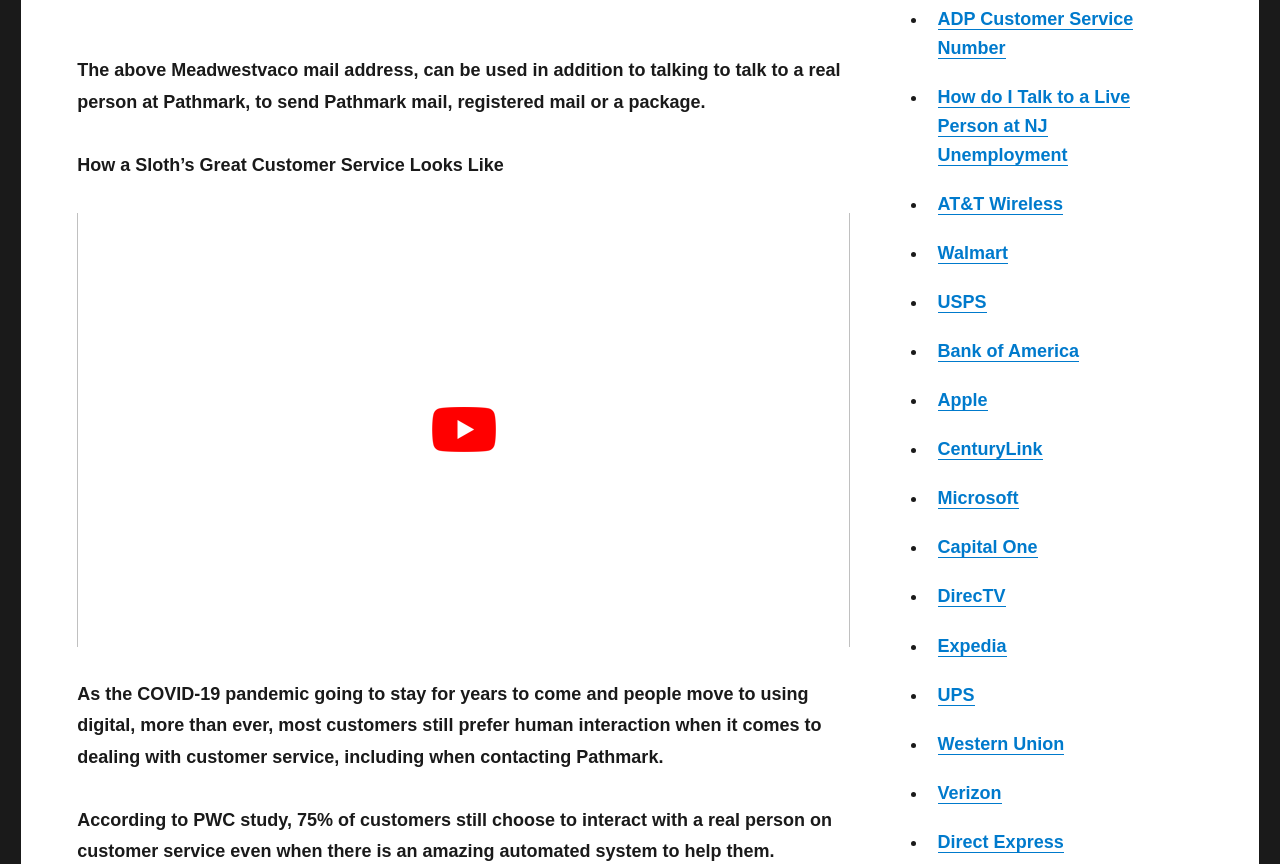Could you highlight the region that needs to be clicked to execute the instruction: "check USPS"?

[0.732, 0.338, 0.771, 0.361]